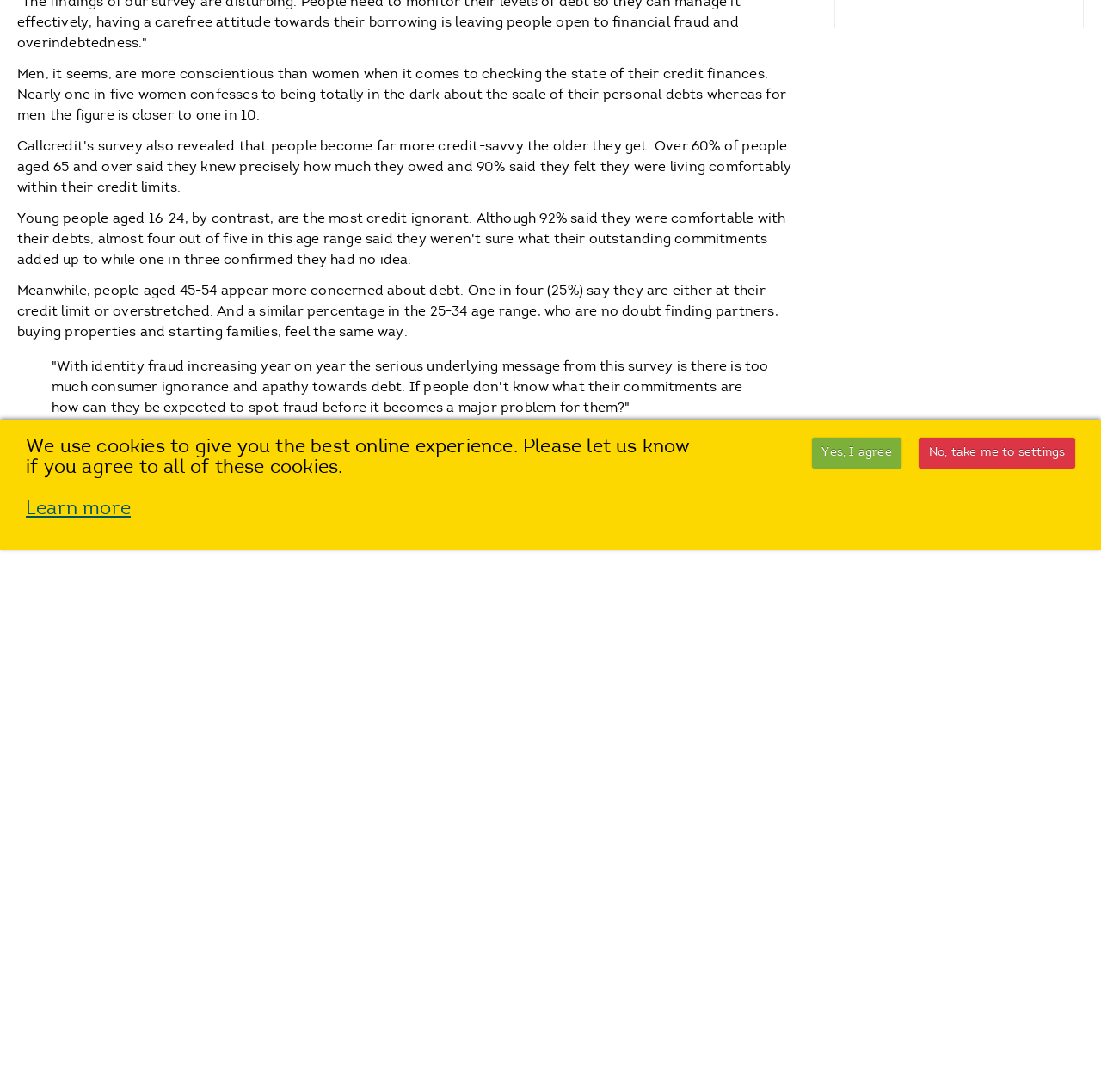Given the element description: "Accessibility", predict the bounding box coordinates of the UI element it refers to, using four float numbers between 0 and 1, i.e., [left, top, right, bottom].

[0.304, 0.909, 0.362, 0.924]